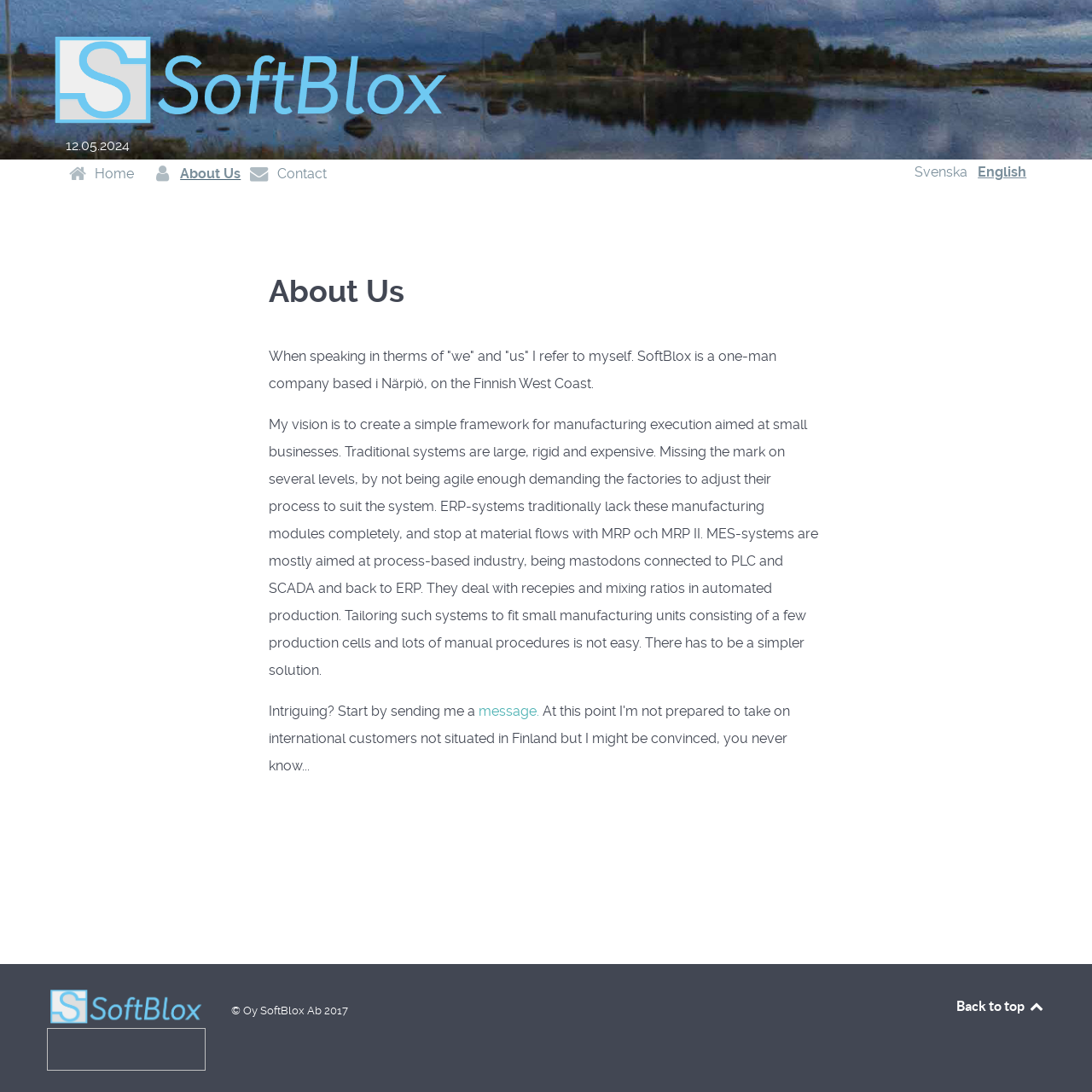Please study the image and answer the question comprehensively:
What is the company name?

The company name can be found in the logo link at the top left corner of the webpage, which is 'Logo' and has a bounding box of [0.05, 0.025, 0.45, 0.121]. The company name is also mentioned in the copyright information at the bottom of the webpage, which is '© Oy SoftBlox Ab 2017' and has a bounding box of [0.212, 0.919, 0.319, 0.931].